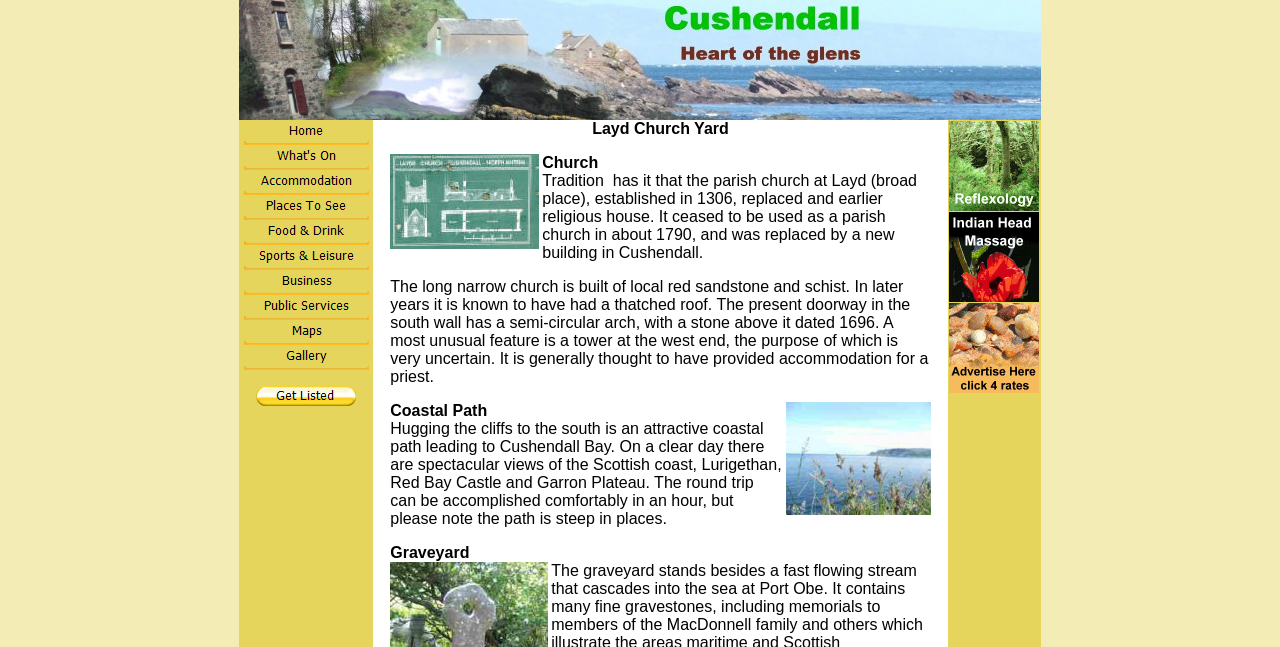What is the name of the bay mentioned on this webpage?
Please provide a single word or phrase answer based on the image.

Cushendall Bay